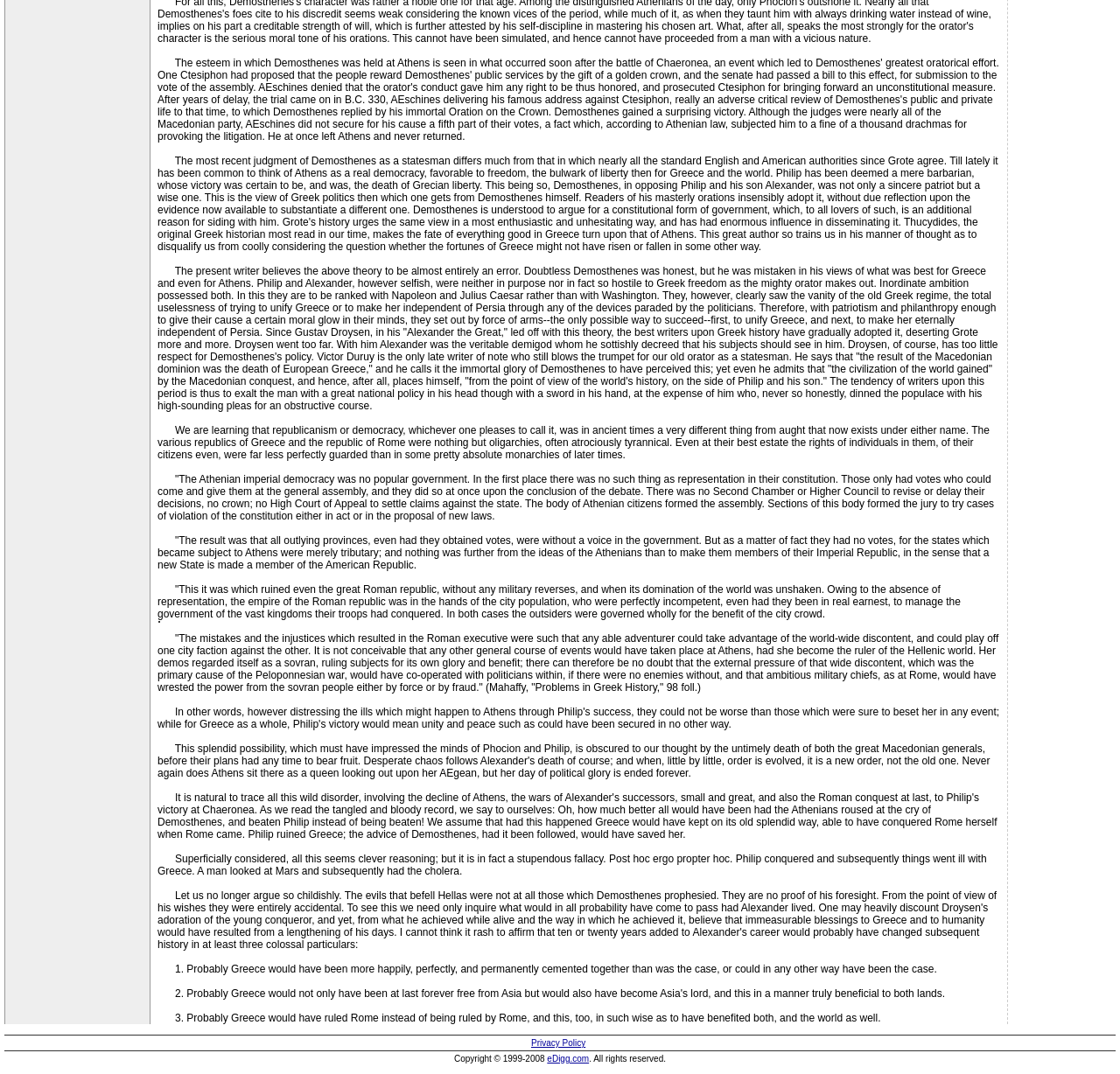What is the author's opinion of Demosthenes' policy?
Using the visual information, answer the question in a single word or phrase.

Critical